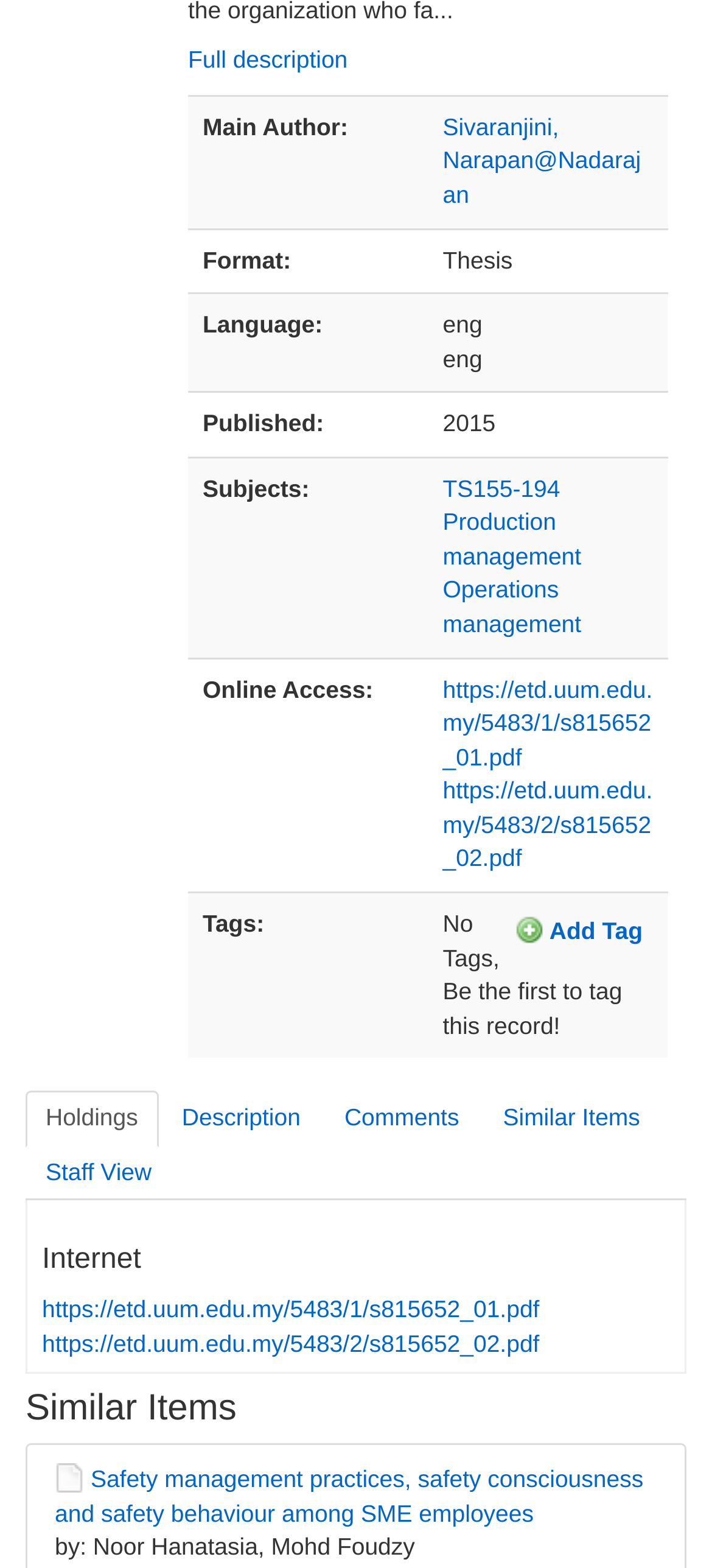Locate the bounding box coordinates of the area you need to click to fulfill this instruction: 'Access online thesis'. The coordinates must be in the form of four float numbers ranging from 0 to 1: [left, top, right, bottom].

[0.622, 0.431, 0.916, 0.491]